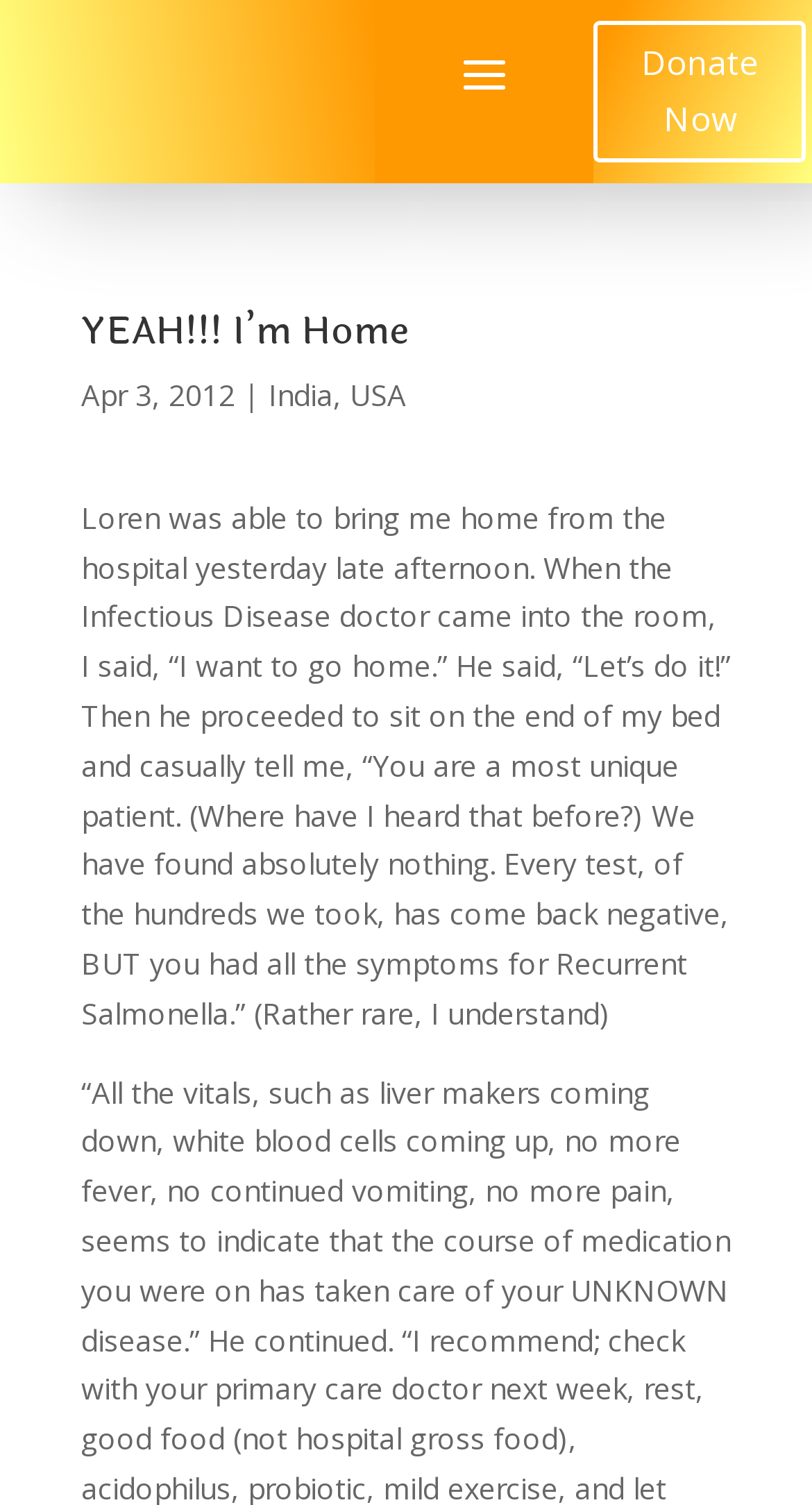What is the date mentioned in the webpage?
Kindly give a detailed and elaborate answer to the question.

I found the date 'Apr 3, 2012' mentioned in the webpage, which is located below the main heading and above the paragraph of text. It is a standalone text element.